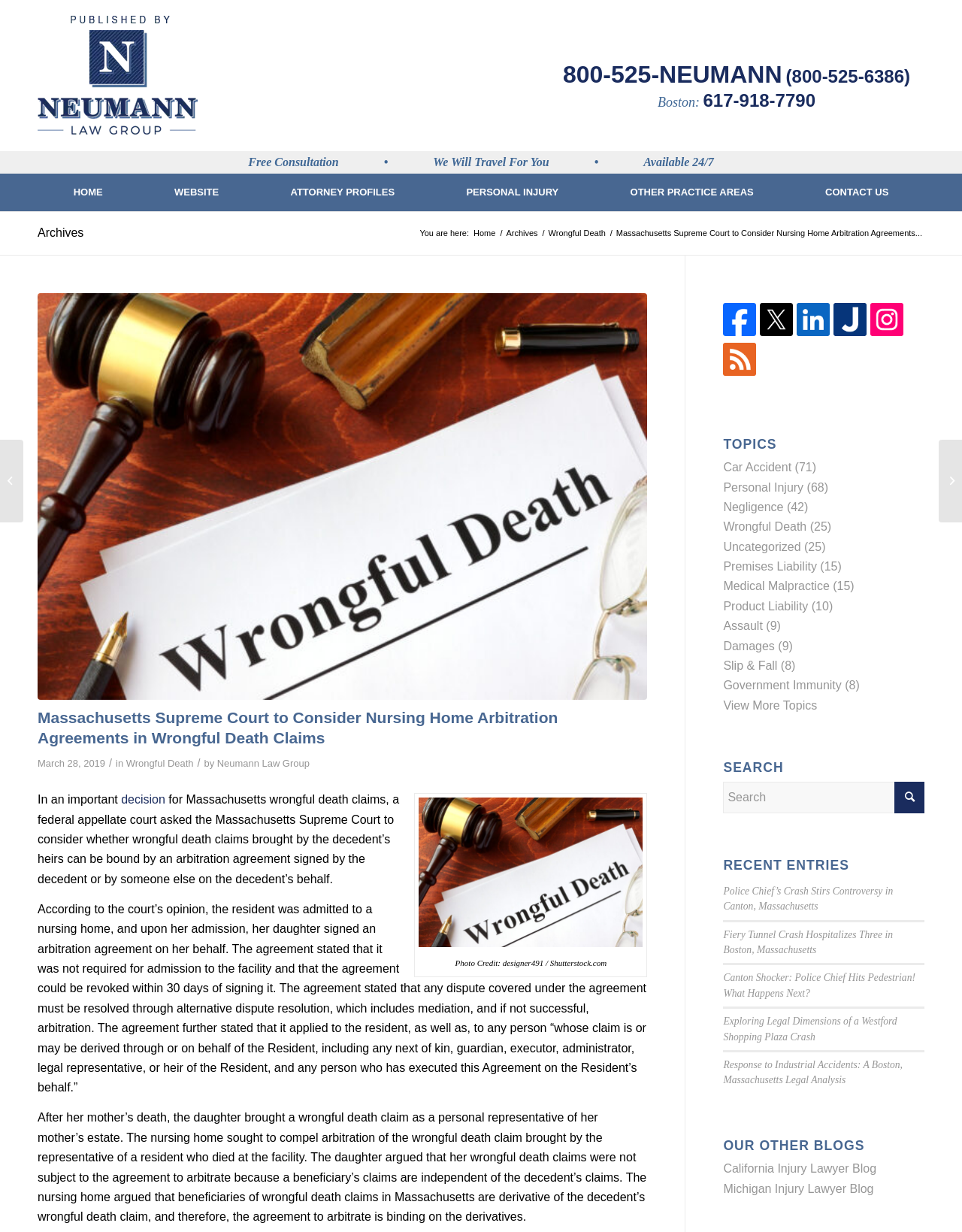What social media platform is represented by the icon?
Examine the webpage screenshot and provide an in-depth answer to the question.

I found the social media platform represented by the icon by looking at the icons displayed at the bottom of the webpage. The icon with the Facebook logo is labeled as 'Facebook Icon'.